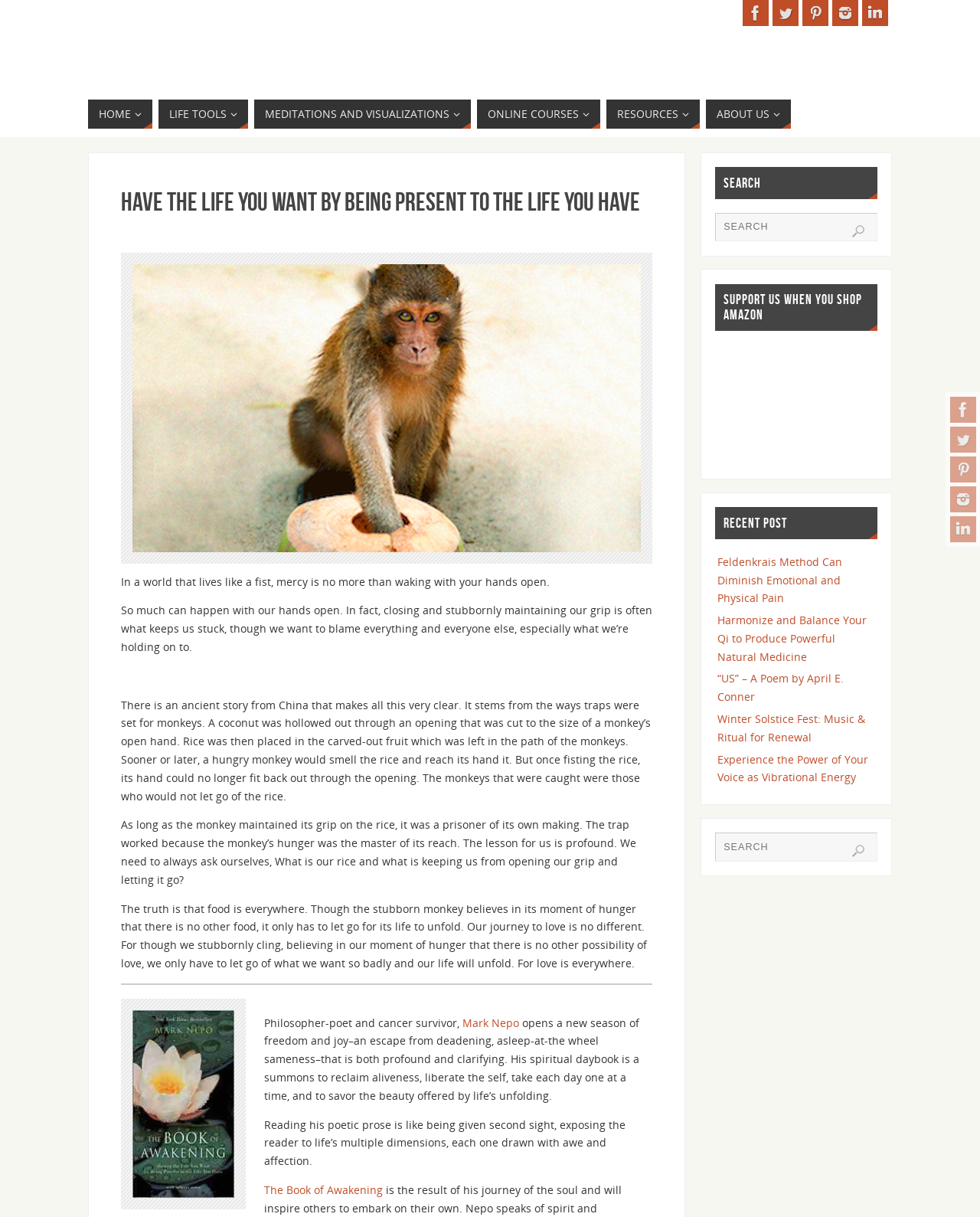What is the purpose of the search box?
Using the information from the image, give a concise answer in one word or a short phrase.

To search the website